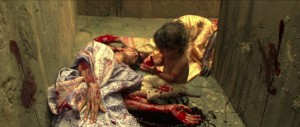What is the fabric draped over the bloodied figure?
Give a single word or phrase answer based on the content of the image.

Brocade